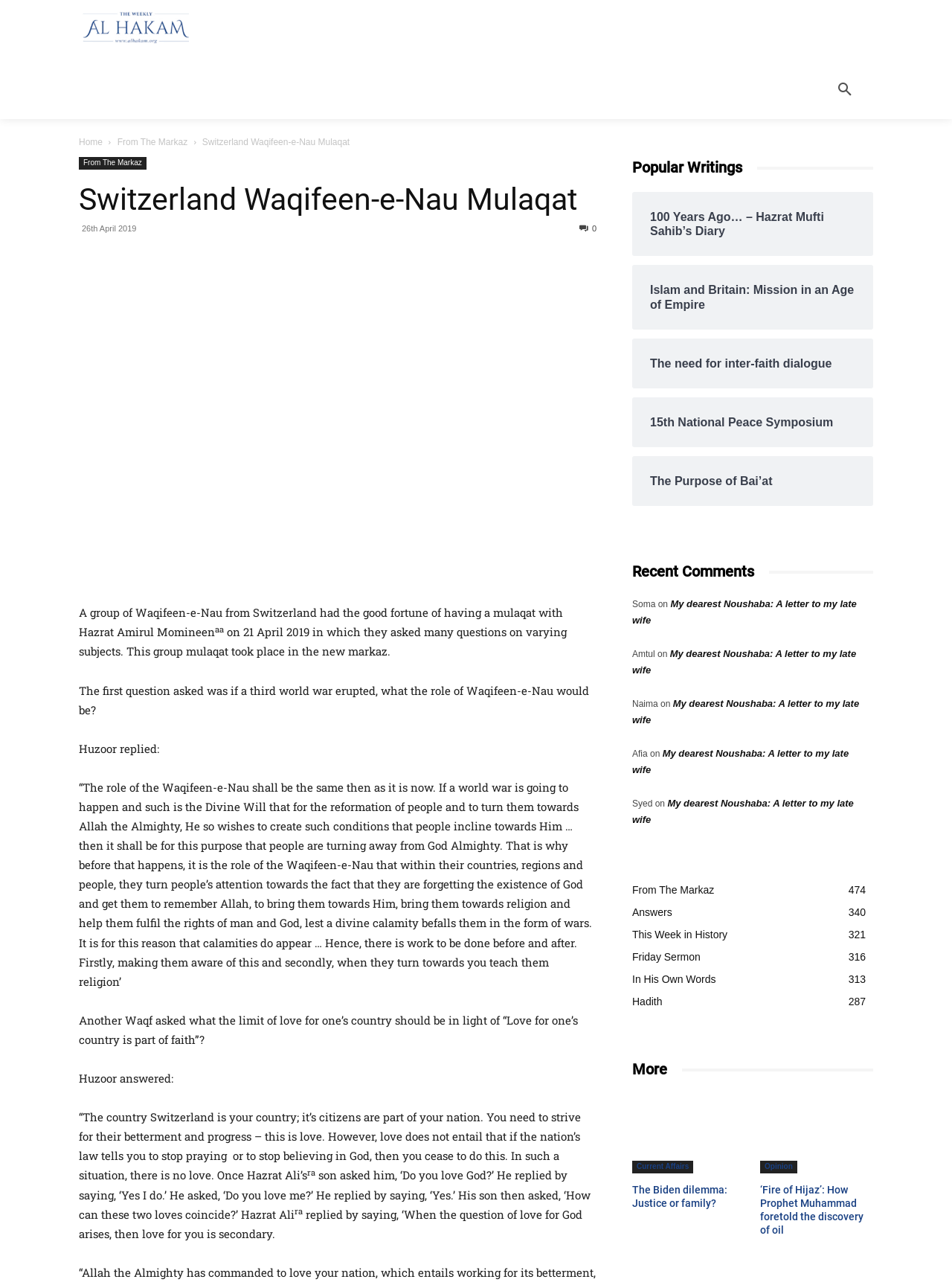Extract the primary header of the webpage and generate its text.

Switzerland Waqifeen-e-Nau Mulaqat